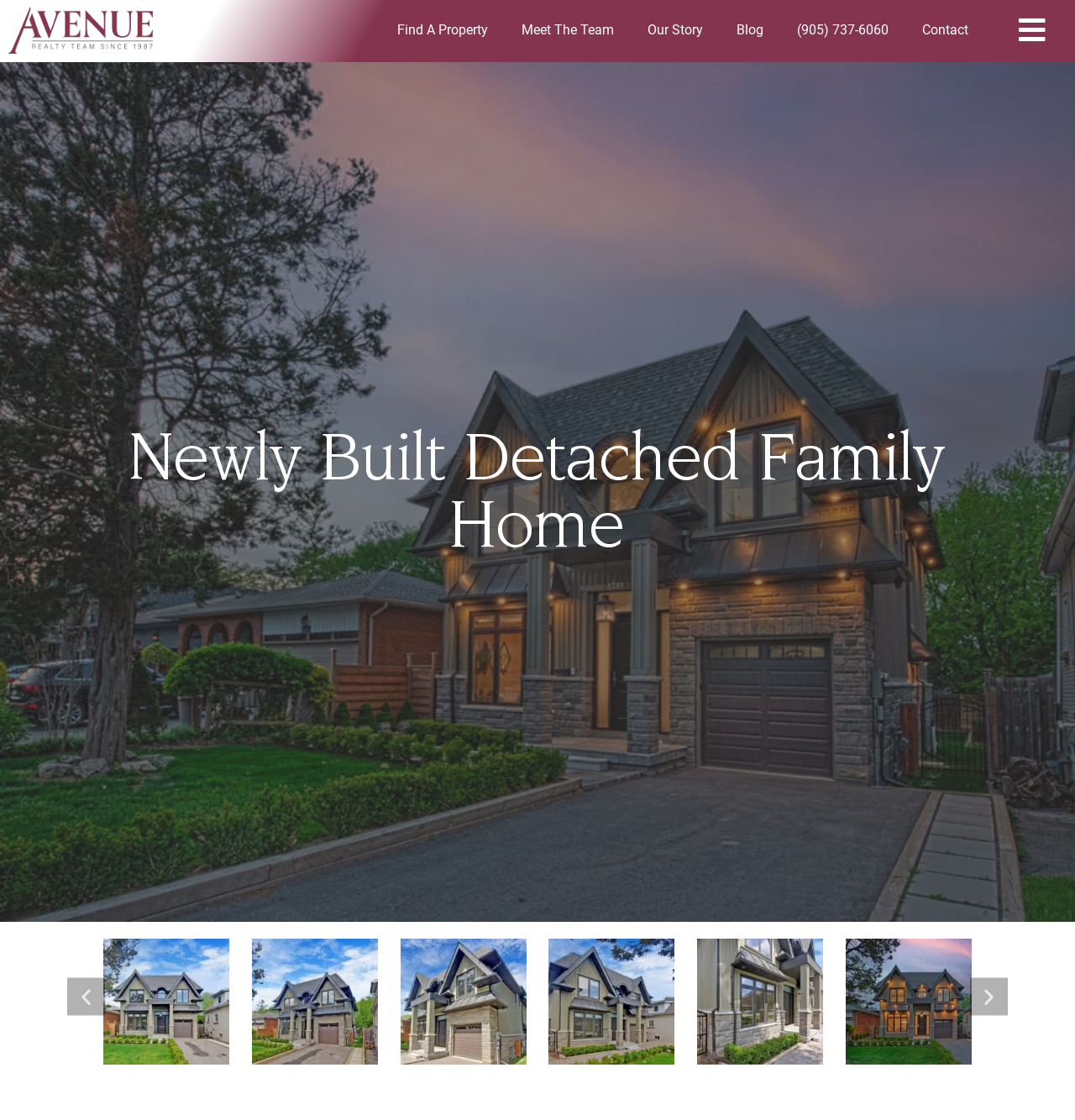Please specify the bounding box coordinates of the area that should be clicked to accomplish the following instruction: "Navigate to the next image". The coordinates should consist of four float numbers between 0 and 1, i.e., [left, top, right, bottom].

[0.062, 0.873, 0.098, 0.907]